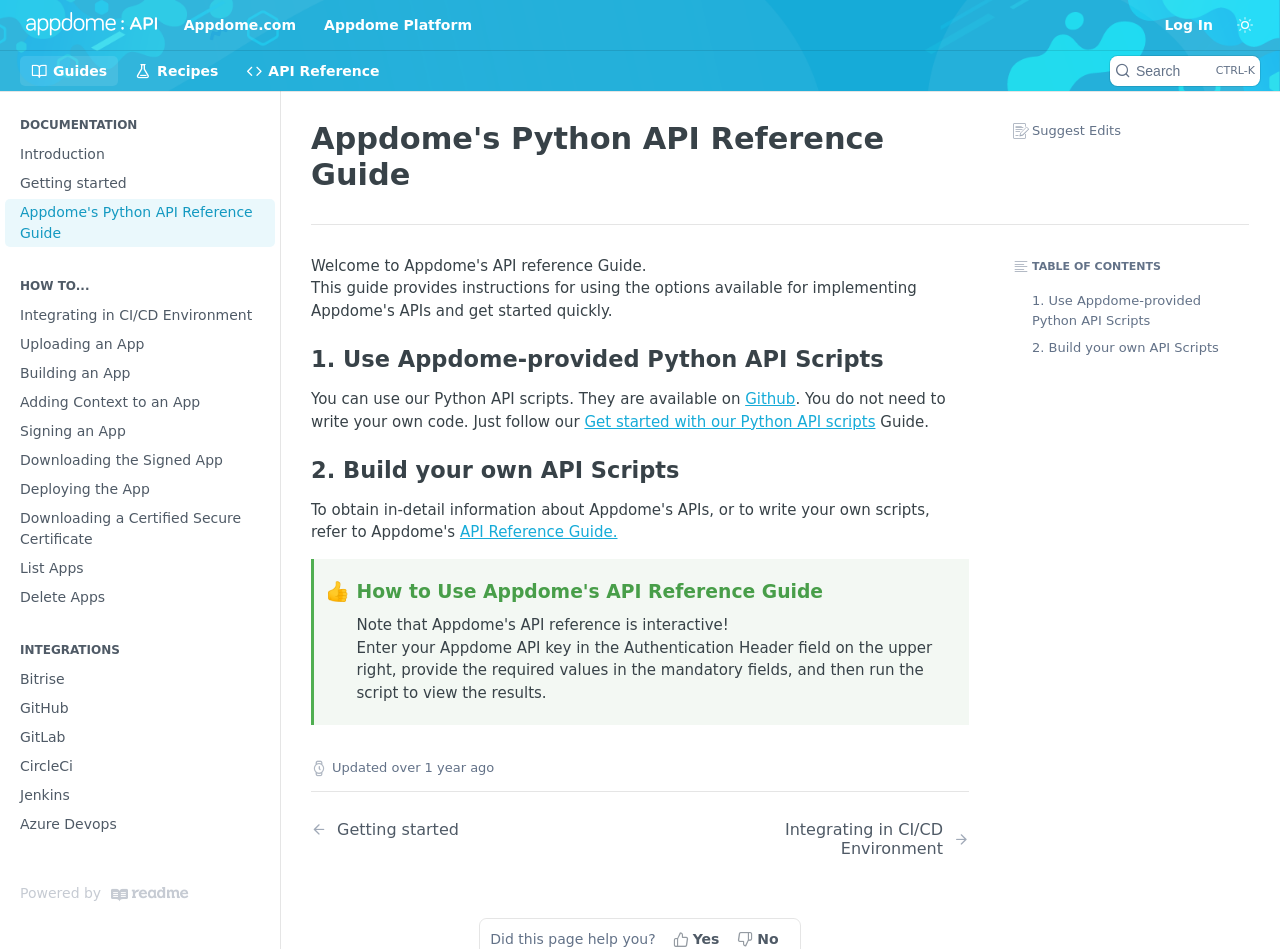Can you determine the main header of this webpage?

Appdome's Python API Reference Guide